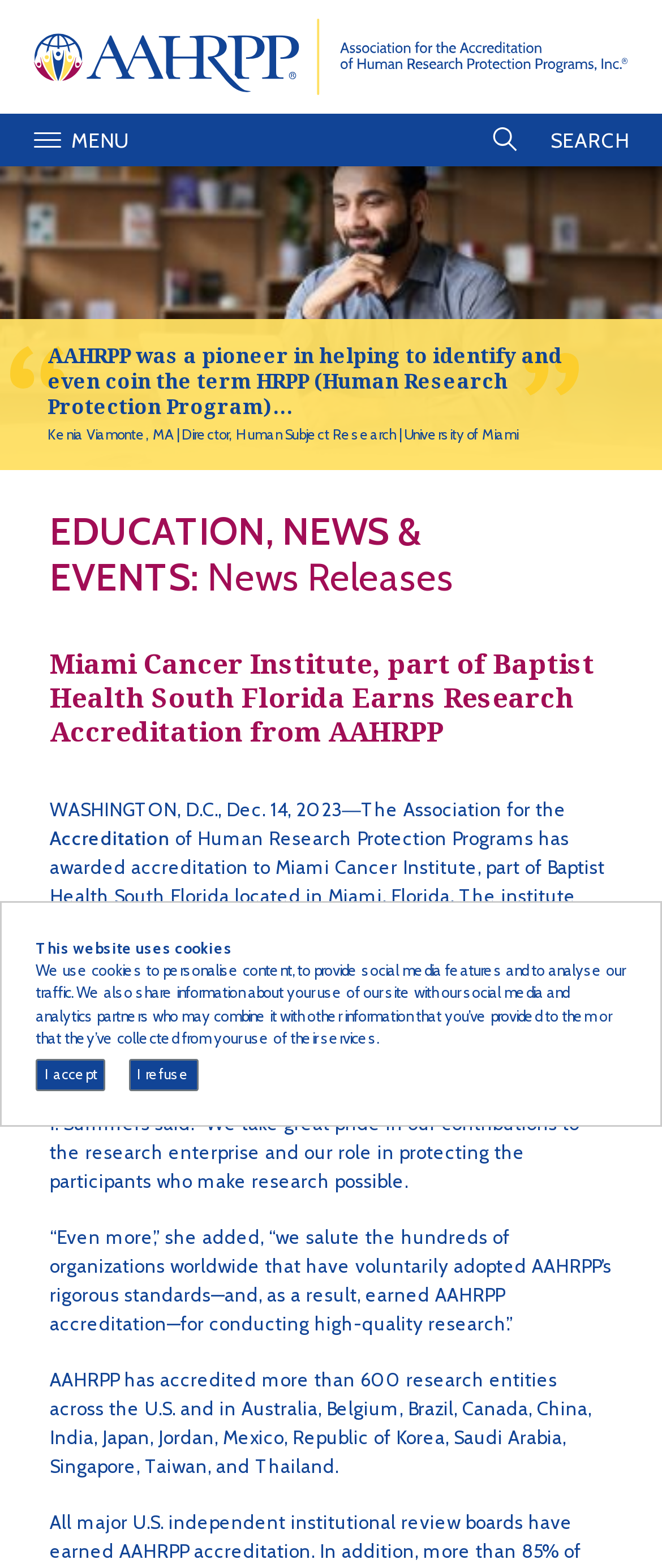Construct a comprehensive description capturing every detail on the webpage.

The webpage is about the Miami Cancer Institute, part of Baptist Health South Florida, earning research accreditation from AAHRPP. At the top of the page, there is a banner with a cookie policy notification, which includes a brief description of how cookies are used on the website and two buttons to accept or refuse cookies.

Below the banner, there is an AAHRPP logo, which is an image. On the top-right corner, there is a menu button and a search bar. 

The main content of the page is divided into two sections. The first section features a quote from Kenia Viamonte, Director of Human Subject Research at the University of Miami, about AAHRPP's role in identifying and coining the term HRPP. 

The second section is about the news release, with a heading "EDUCATION, NEWS & EVENTS: News Releases". The main article is about the Miami Cancer Institute earning research accreditation from AAHRPP, with quotes from AAHRPP President and CEO Elyse I. Summers. The article also mentions that AAHRPP has accredited over 600 research entities worldwide.